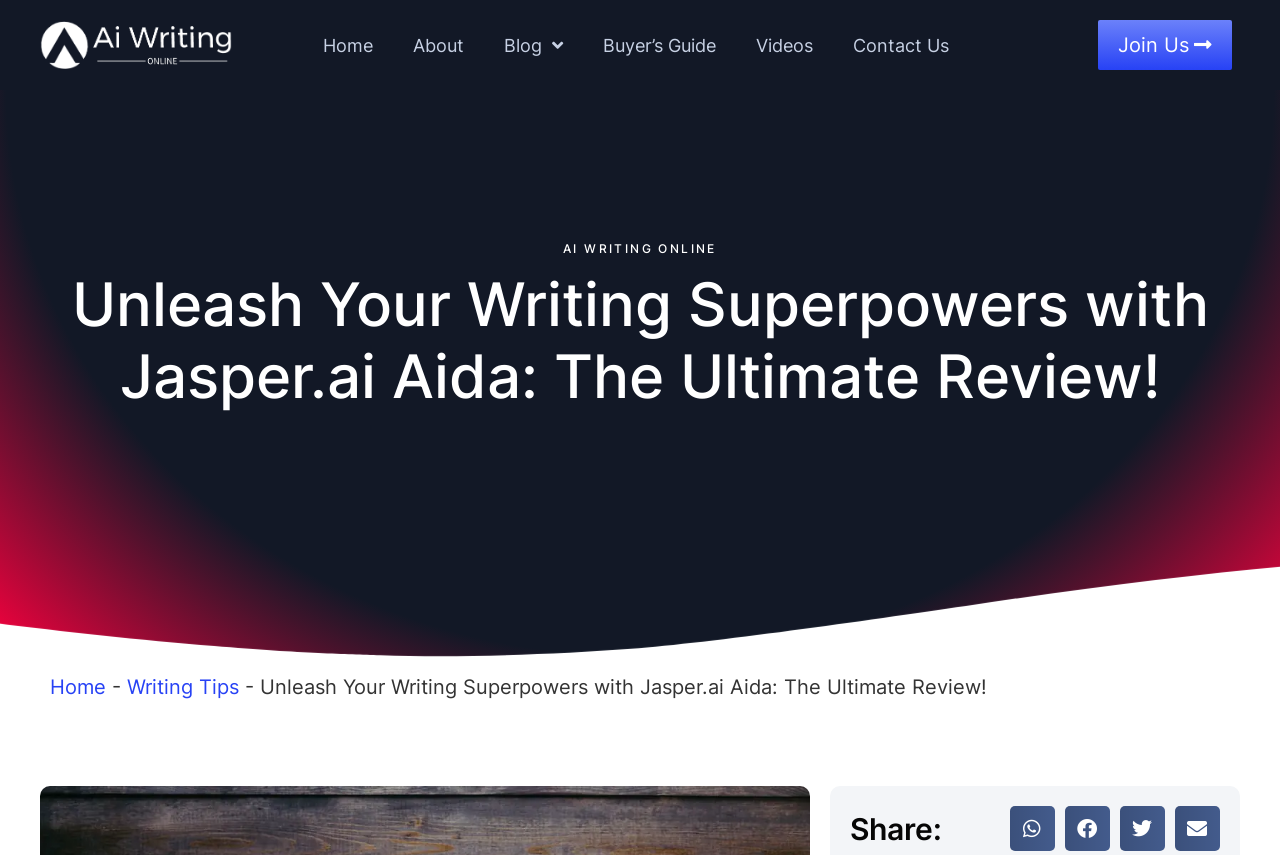Please identify the bounding box coordinates of where to click in order to follow the instruction: "Click on the 'Home' link".

[0.237, 0.036, 0.307, 0.07]